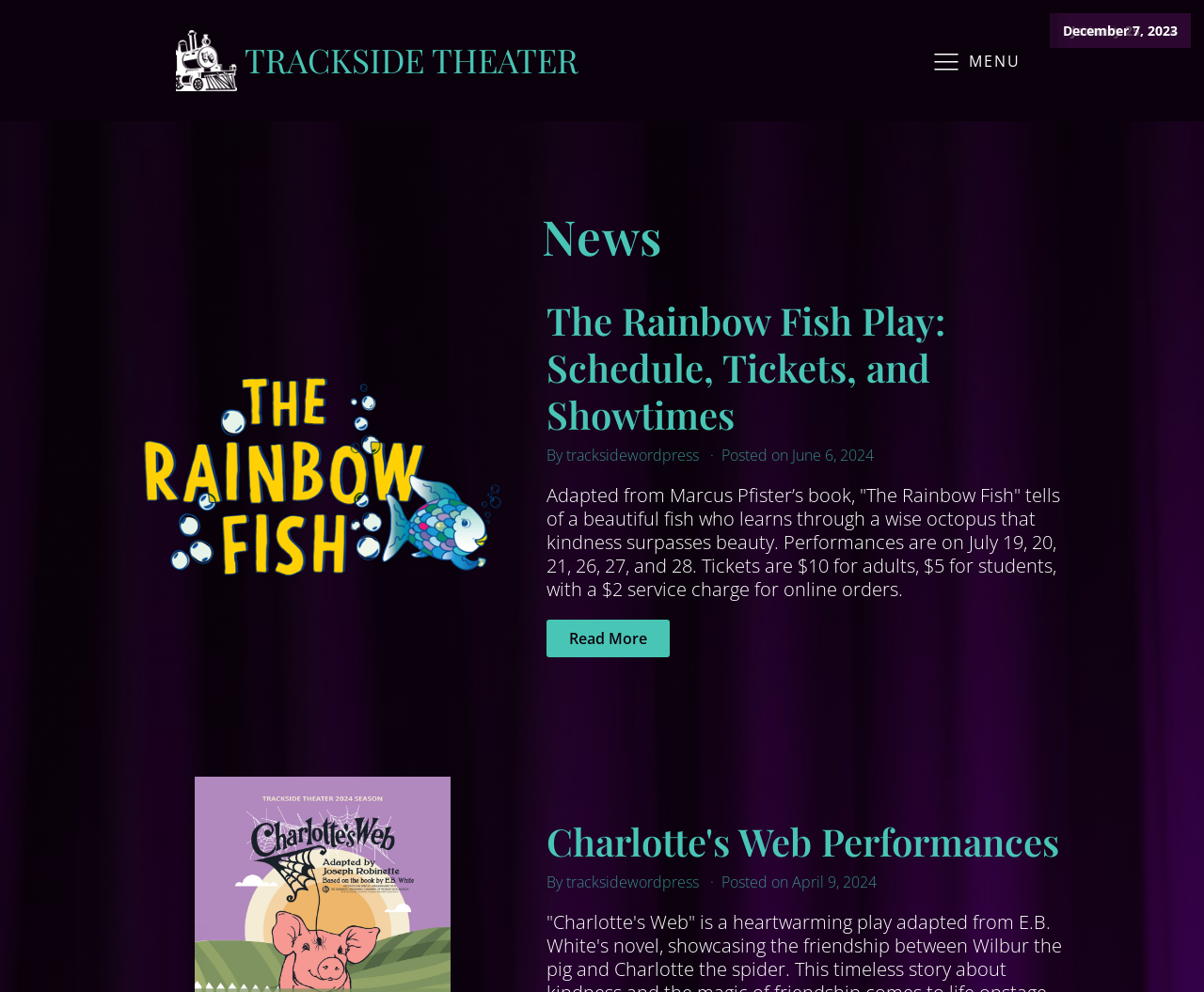Produce an extensive caption that describes everything on the webpage.

The webpage is about News from Trackside Theater. At the top left, there is a link and a heading with the same text "TRACKSIDE THEATER". To the right of these elements, there is an SVG icon and a menu group with the text "MENU". 

Below the top elements, there is a heading "News" located roughly in the middle of the page. Underneath the "News" heading, there are several news articles. The first article has a link with the date "June 6, 2024" on the left, and a longer link with the title "The Rainbow Fish Play: Schedule, Tickets, and Showtimes" on the right. Below these links, there are three lines of text describing the article, including the author "tracksidewordpress", the posting date "June 6, 2024", and a summary of the play. There is also a "Read More" link below the summary.

Further down the page, there is another news article with a link "Charlotte's Web Performances" on the left, and three lines of text describing the article, including the author "tracksidewordpress", the posting date "April 9, 2024", and no summary provided.